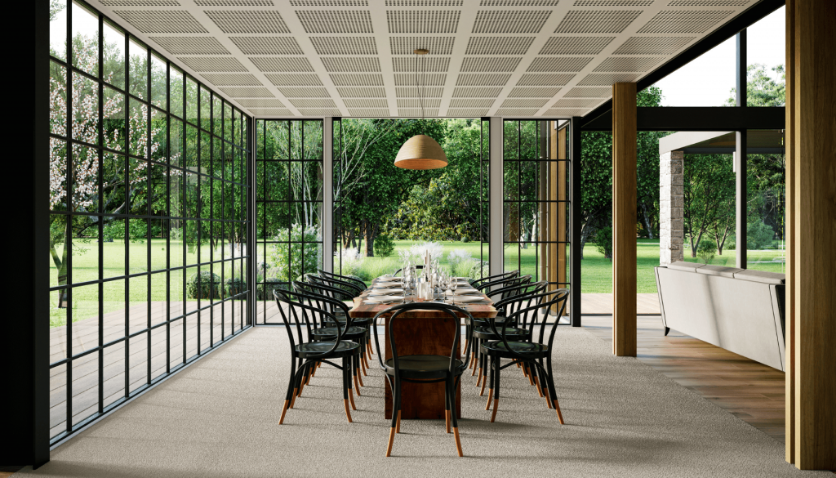Generate an elaborate caption that covers all aspects of the image.

This image showcases a stunning architectural visualization of a modern dining area, seamlessly blending indoor and outdoor spaces. The room is characterized by expansive floor-to-ceiling glass windows that allow natural light to flood in, creating a bright and inviting atmosphere. In the center, a long wooden dining table is elegantly set for a gathering, surrounded by stylish black chairs that enhance the contemporary aesthetic. Above the table hangs a unique pendant light, providing a warm ambient glow. 

The view beyond the glass walls reveals lush greenery, bringing a sense of tranquility and connection to nature into the dining experience. This visualization exemplifies the power of architectural design in facilitating informed decision-making for property developers, highlighting how such representations can influence project outcomes by allowing stakeholders to visualize spaces beyond traditional plans. The overall design not only enhances functionality and aesthetics but also optimizes the project's potential in a competitive market.